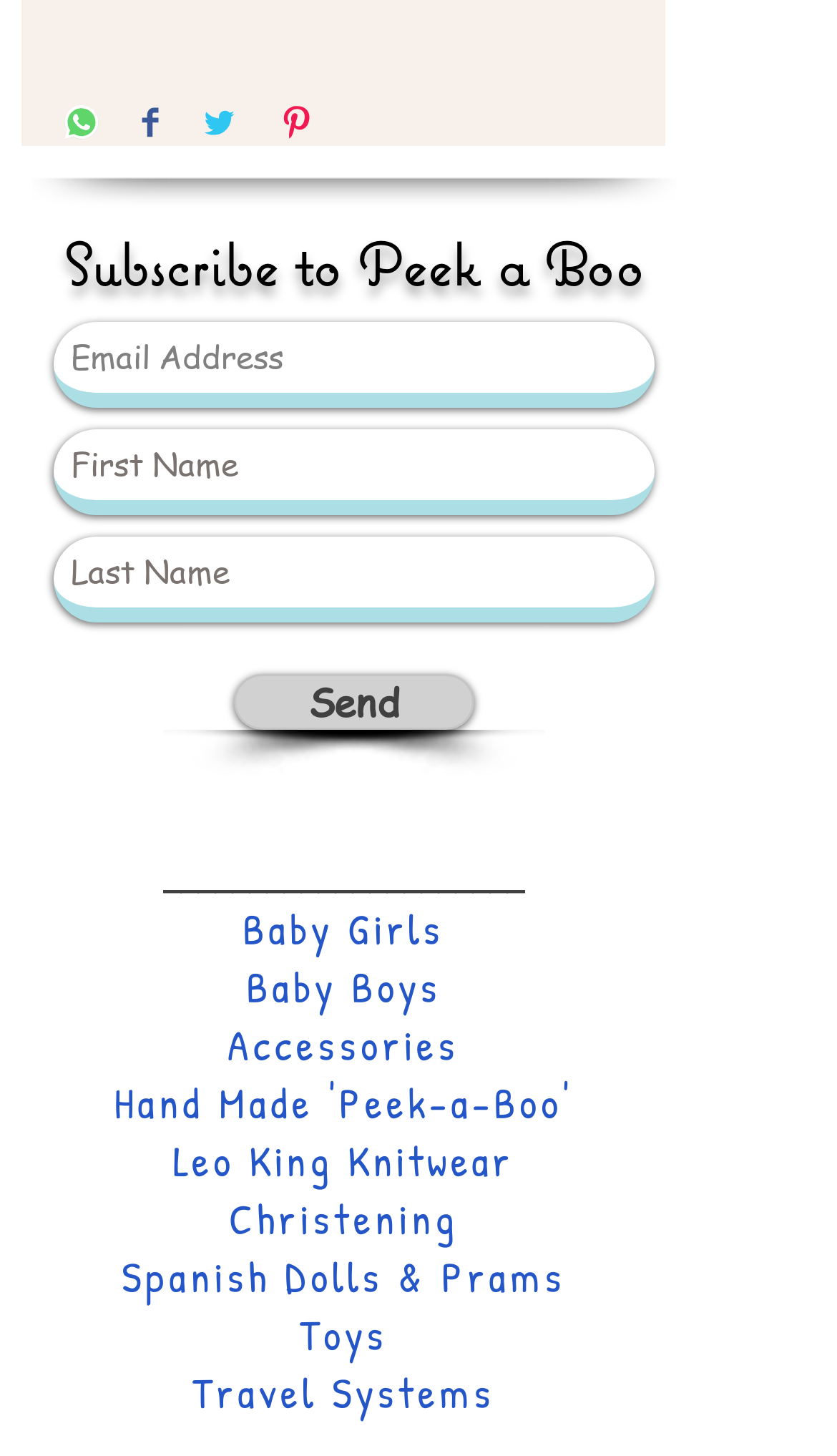Determine the bounding box coordinates of the region to click in order to accomplish the following instruction: "Subscribe to the newsletter". Provide the coordinates as four float numbers between 0 and 1, specifically [left, top, right, bottom].

[0.038, 0.156, 0.808, 0.207]